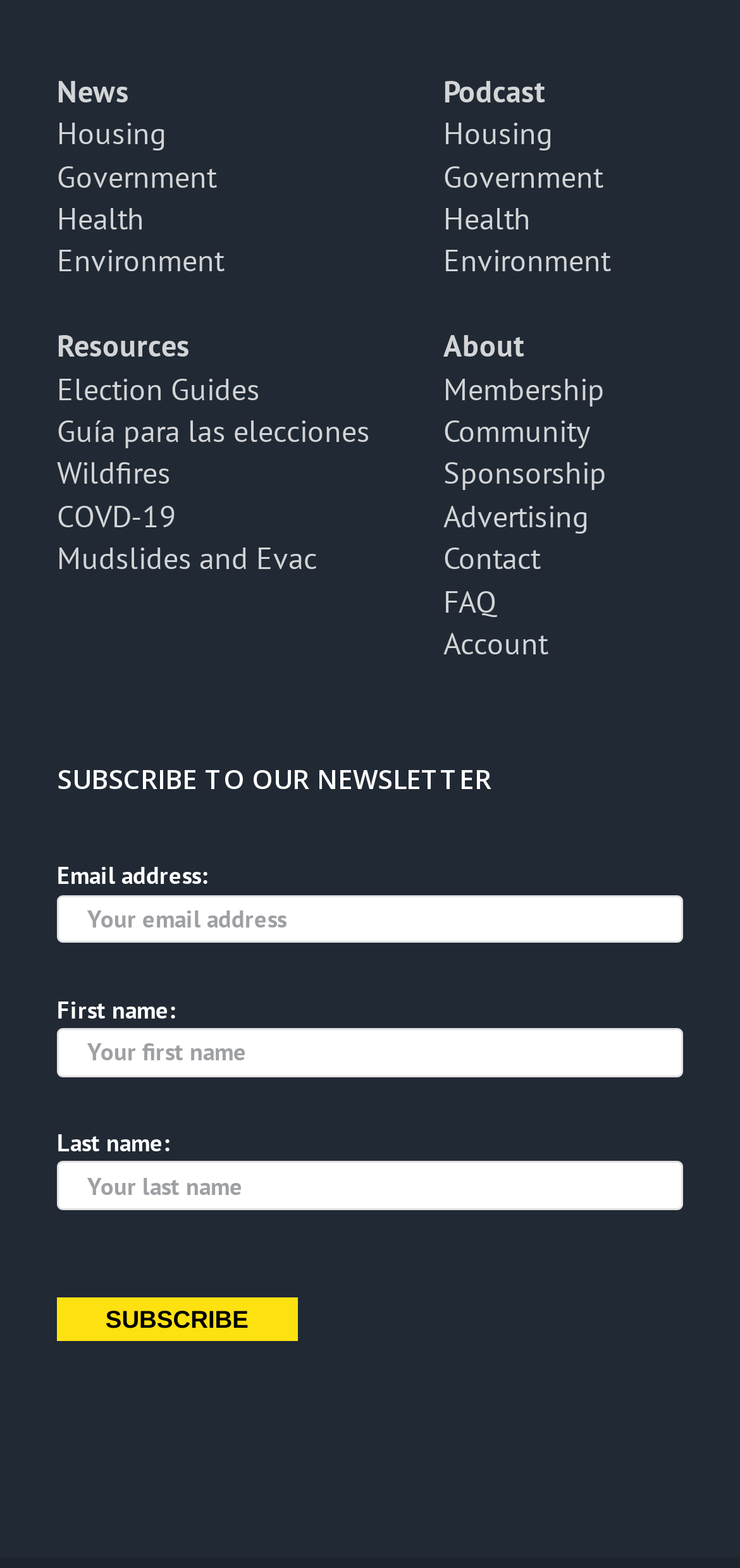Determine the bounding box for the UI element described here: "Resources".

[0.077, 0.208, 0.256, 0.232]